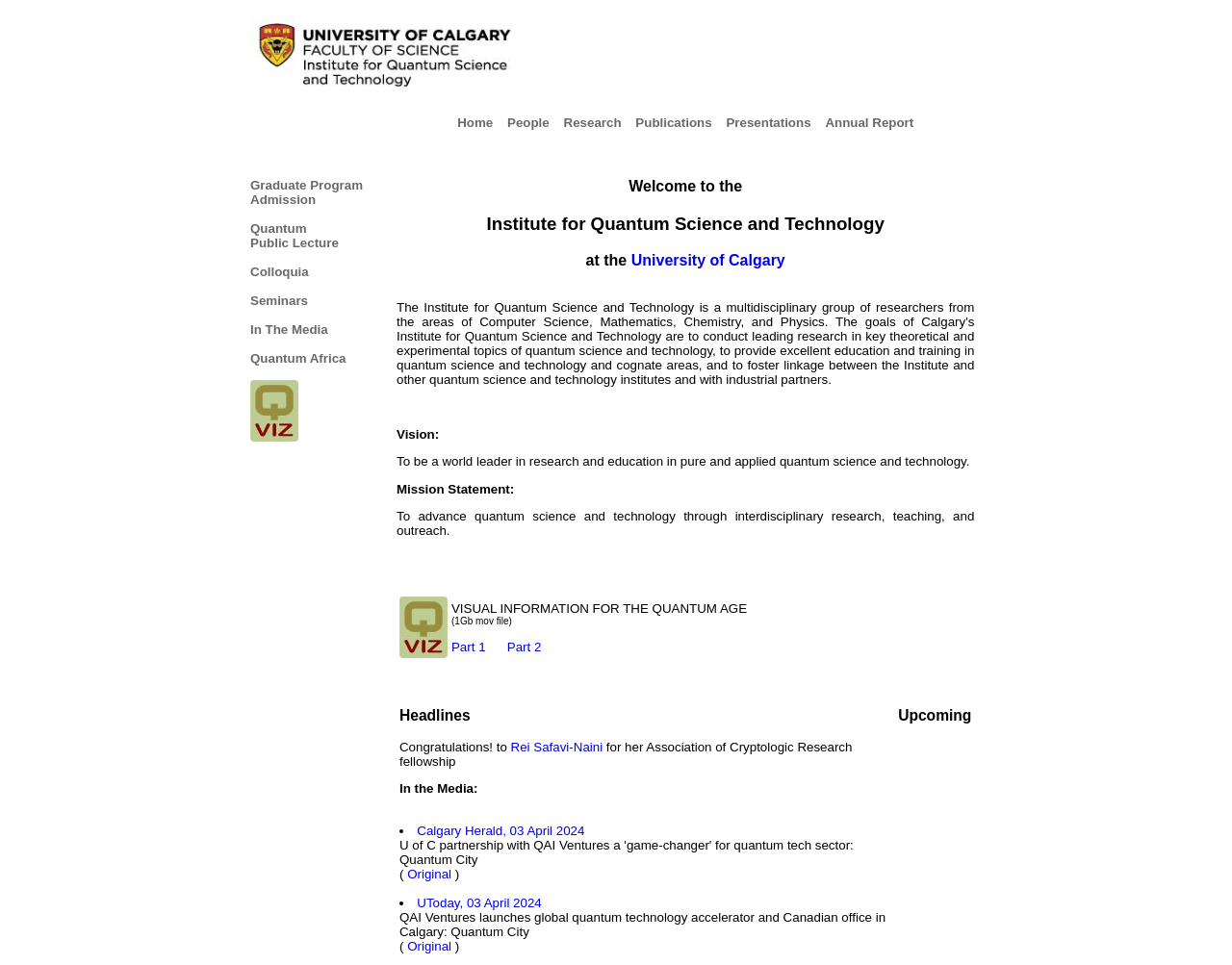What is the name of the university affiliated with the institute?
Based on the image, provide your answer in one word or phrase.

University of Calgary